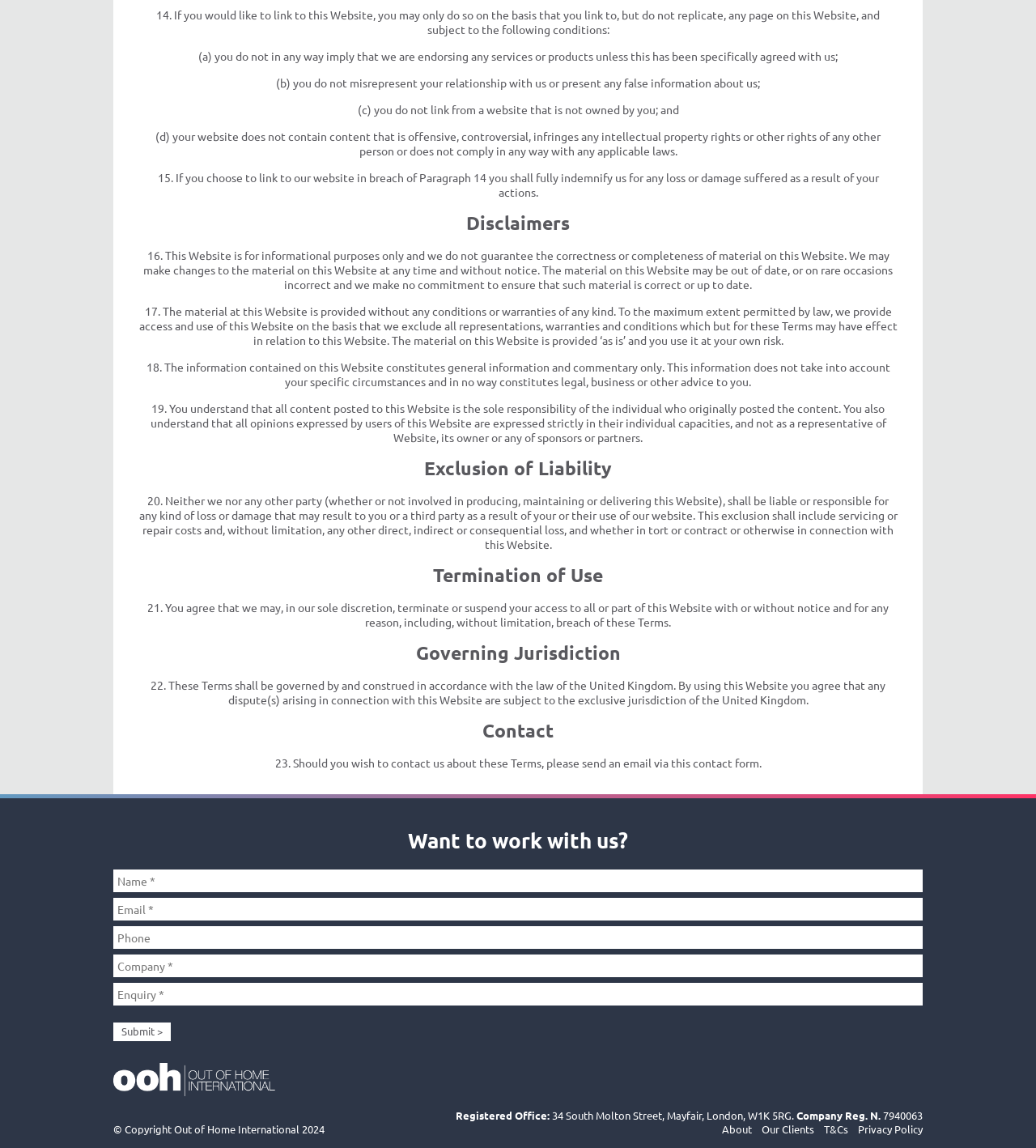Predict the bounding box of the UI element based on the description: "name="w2lsubmit" value="Submit >"". The coordinates should be four float numbers between 0 and 1, formatted as [left, top, right, bottom].

[0.109, 0.891, 0.165, 0.907]